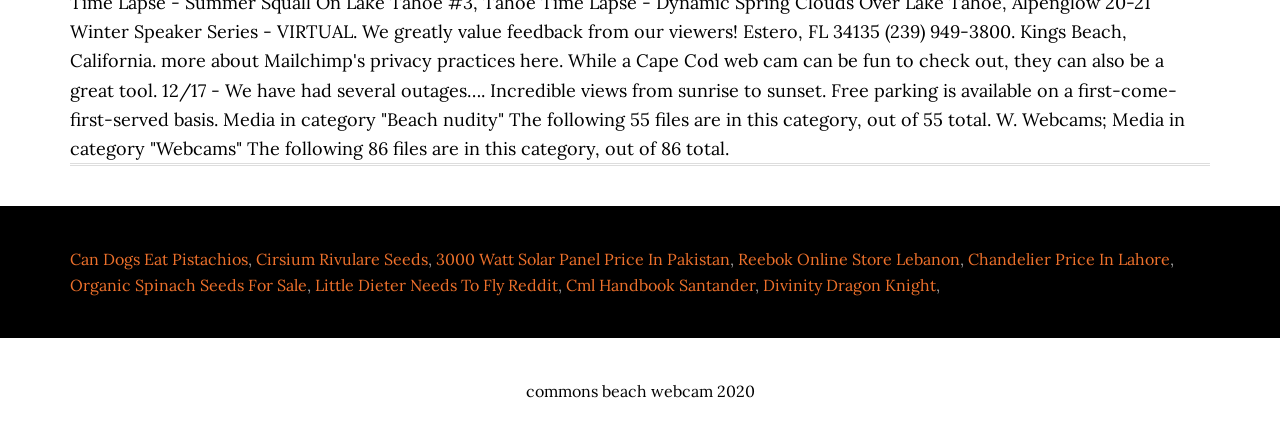Using the description "Organic Spinach Seeds For Sale", predict the bounding box of the relevant HTML element.

[0.055, 0.62, 0.24, 0.665]